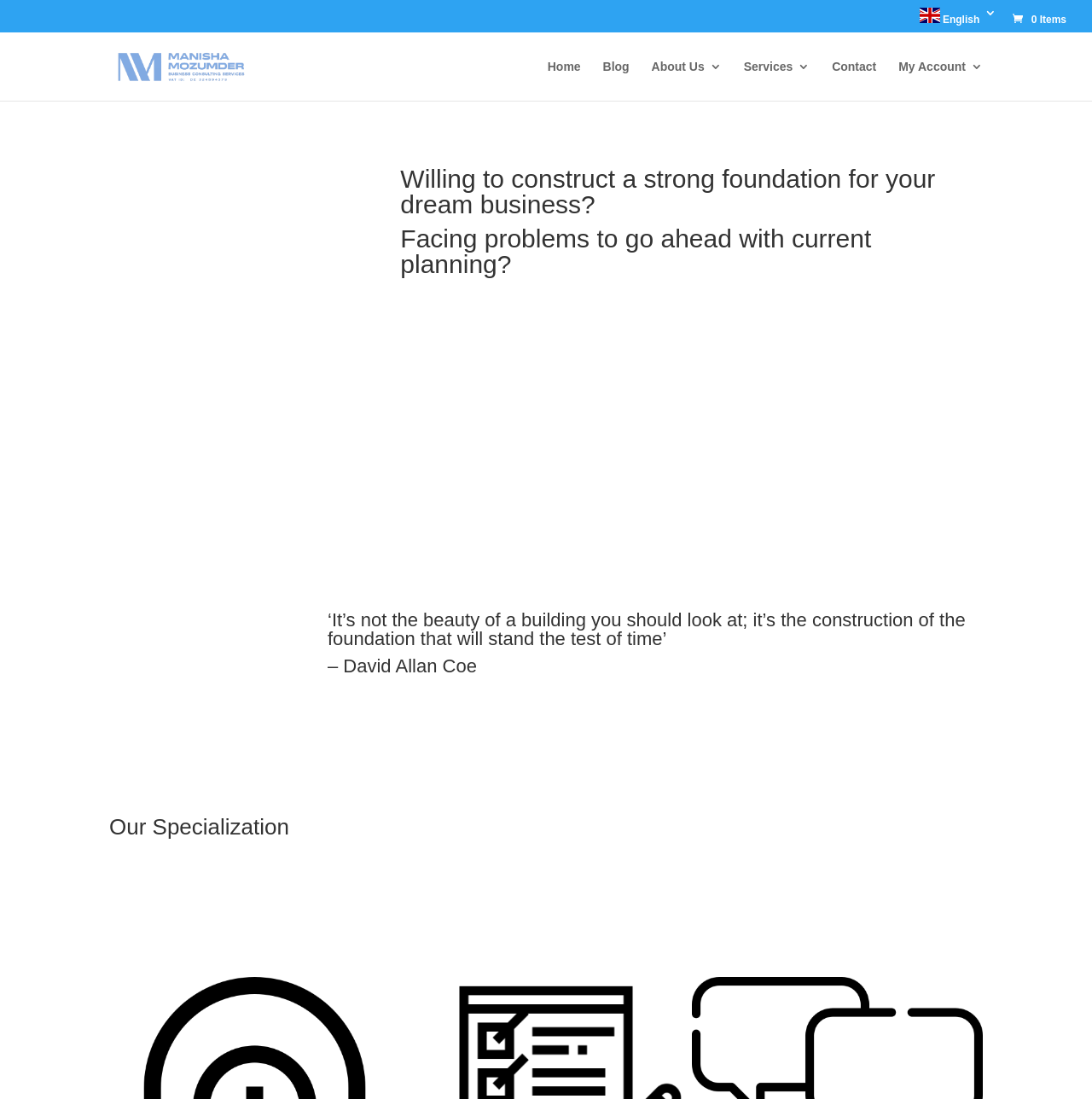Identify the main heading from the webpage and provide its text content.

Willing to construct a strong foundation for your dream business?